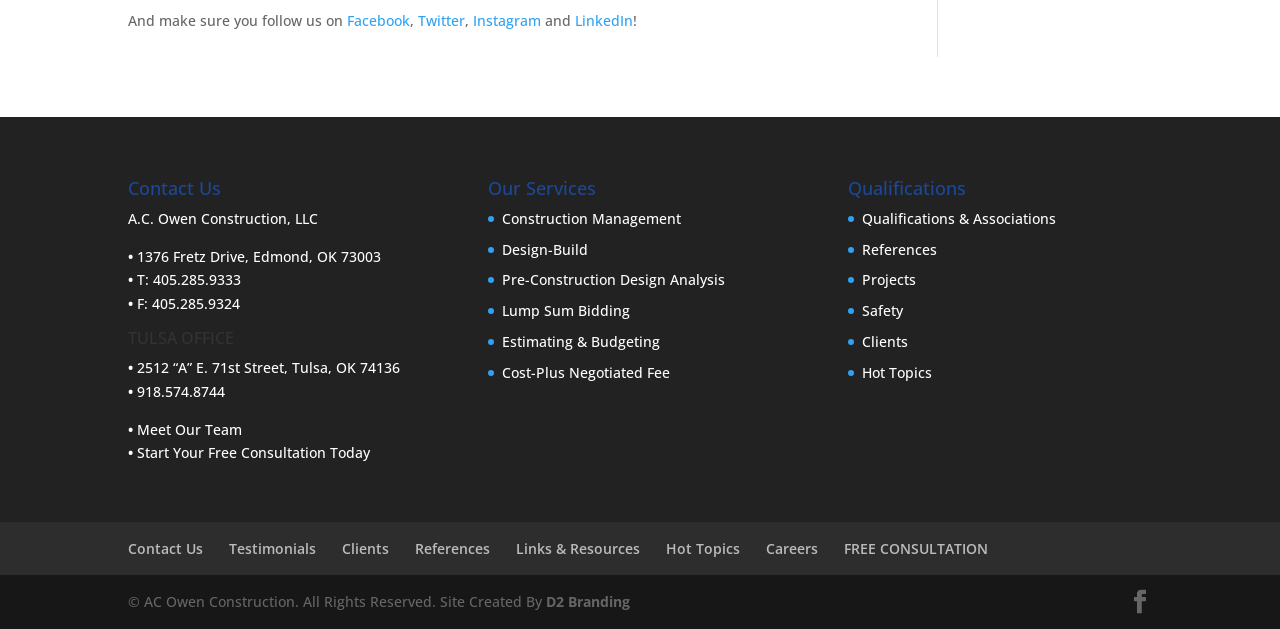Could you highlight the region that needs to be clicked to execute the instruction: "Start a free consultation today"?

[0.107, 0.705, 0.289, 0.735]